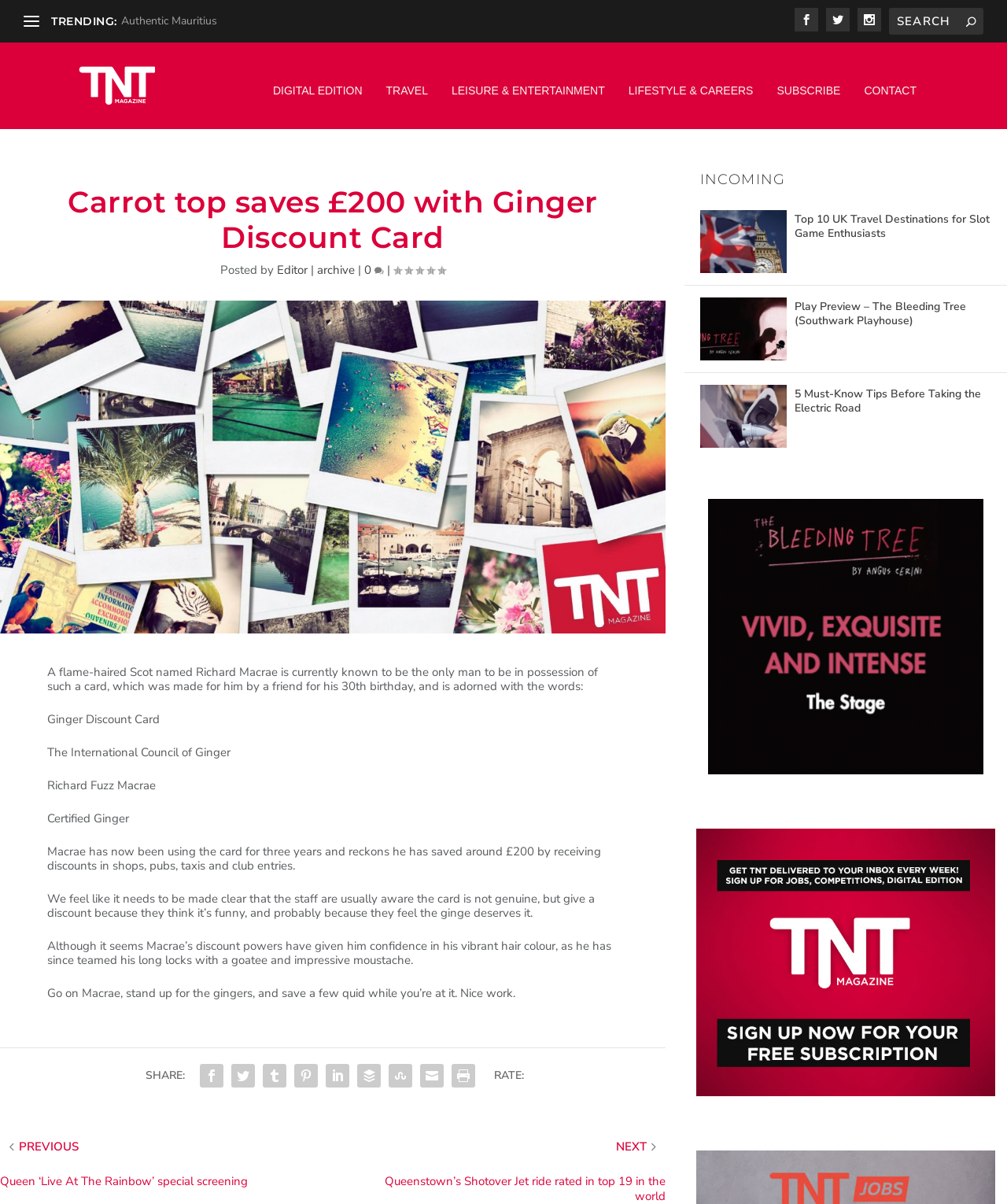Ascertain the bounding box coordinates for the UI element detailed here: "CONTACT". The coordinates should be provided as [left, top, right, bottom] with each value being a float between 0 and 1.

None